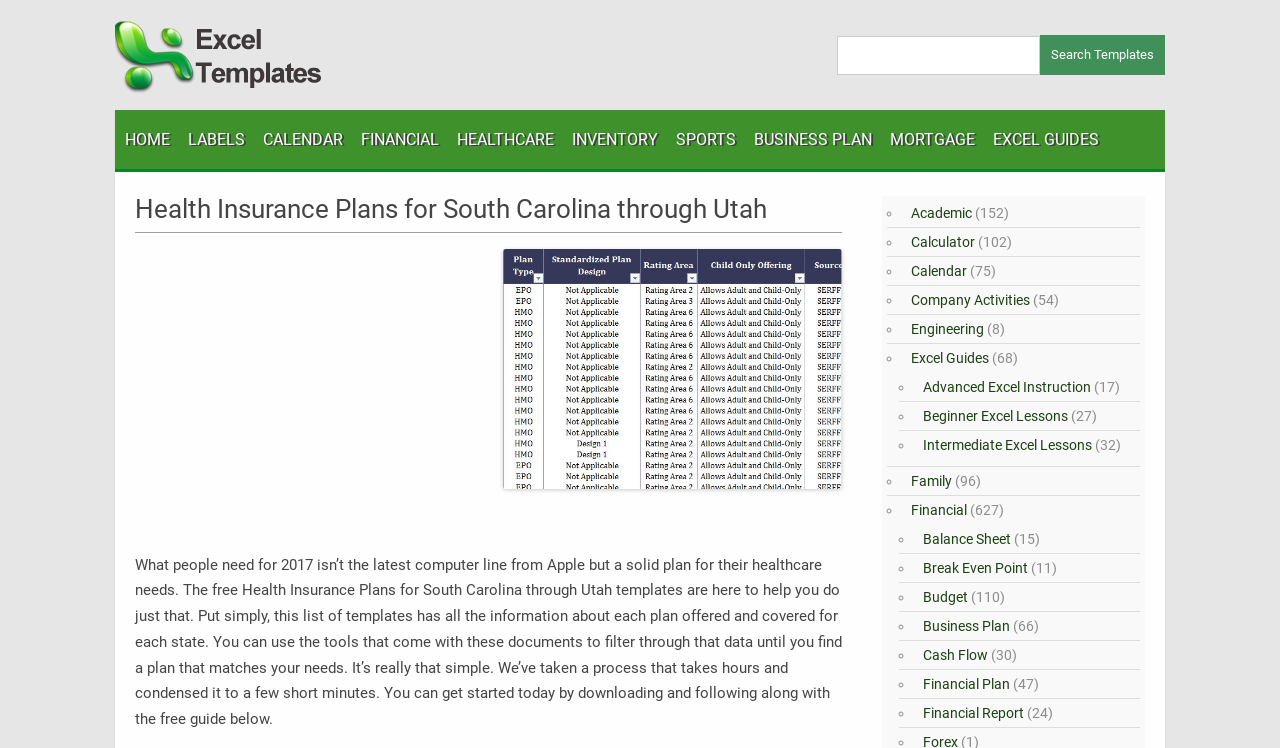Please identify the bounding box coordinates of the area that needs to be clicked to follow this instruction: "Click on HEALTHCARE link".

[0.357, 0.147, 0.433, 0.226]